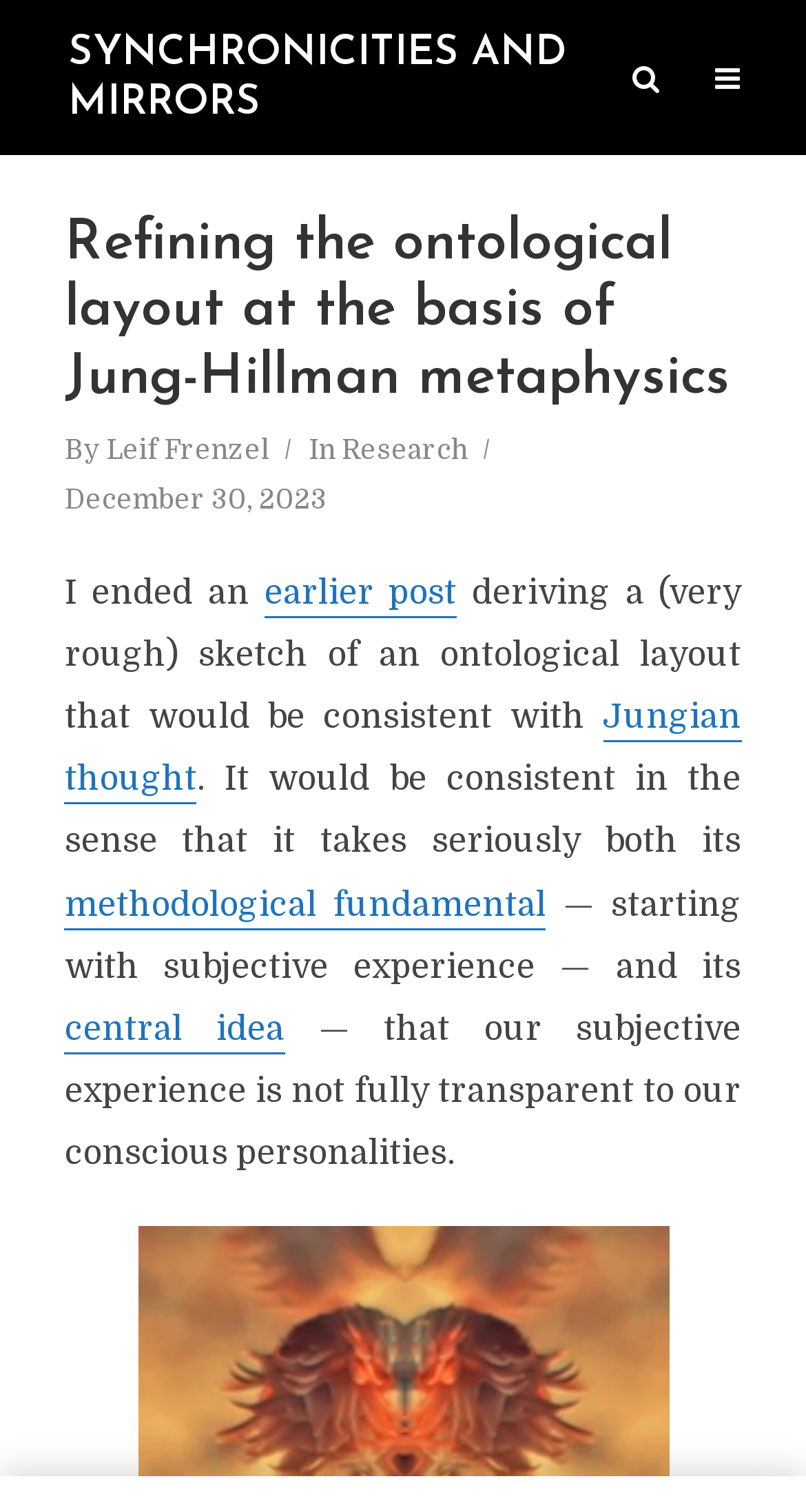Determine the bounding box for the described HTML element: "Research". Ensure the coordinates are four float numbers between 0 and 1 in the format [left, top, right, bottom].

[0.424, 0.287, 0.58, 0.313]